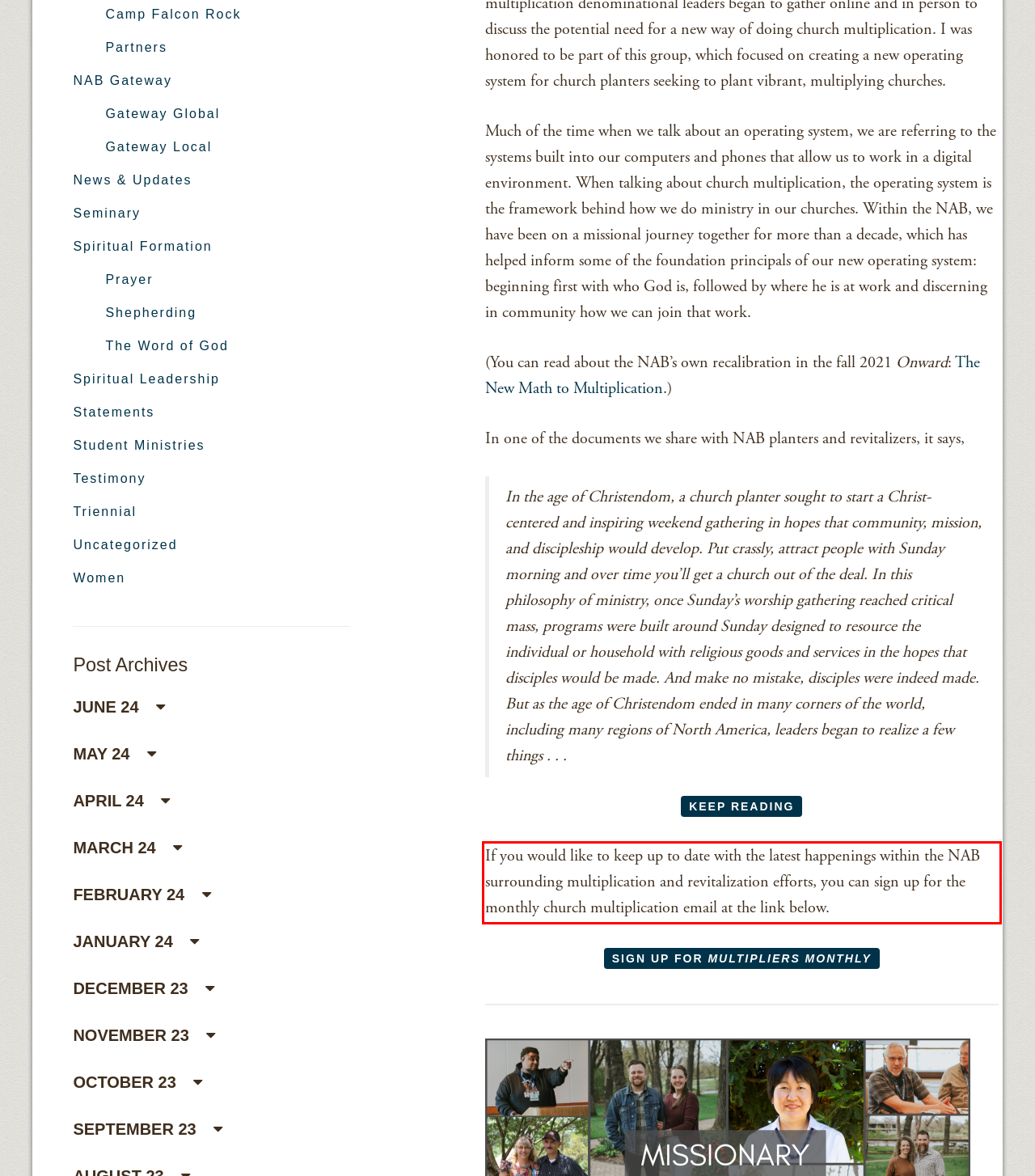Analyze the webpage screenshot and use OCR to recognize the text content in the red bounding box.

If you would like to keep up to date with the latest happenings within the NAB surrounding multiplication and revitalization efforts, you can sign up for the monthly church multiplication email at the link below.